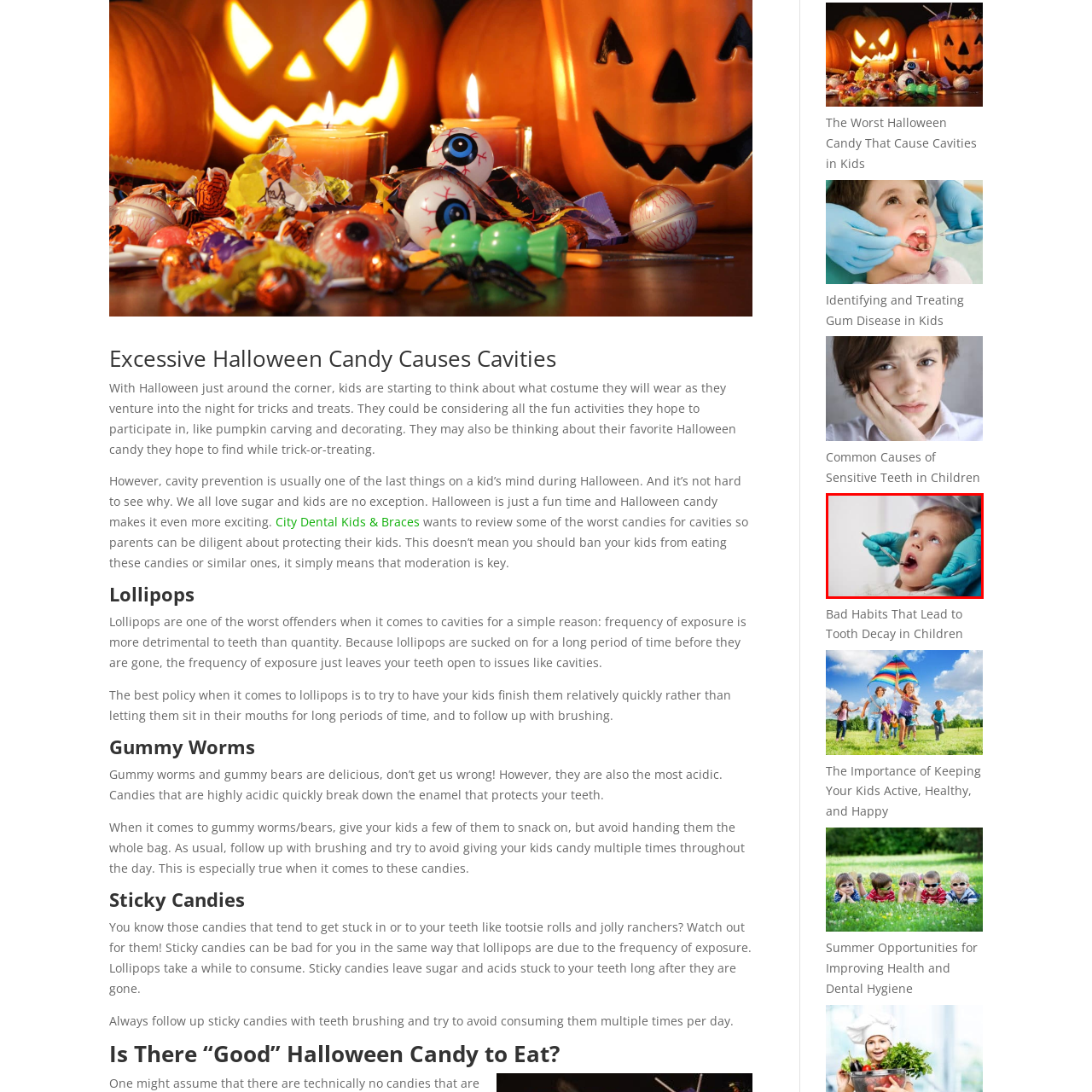What are the dental team members wearing?
Direct your attention to the image inside the red bounding box and provide a detailed explanation in your answer.

The dental team members are wearing protective gear, including gloves and a dental bib, to maintain a sterile environment and prevent the transmission of infections during the dental examination.